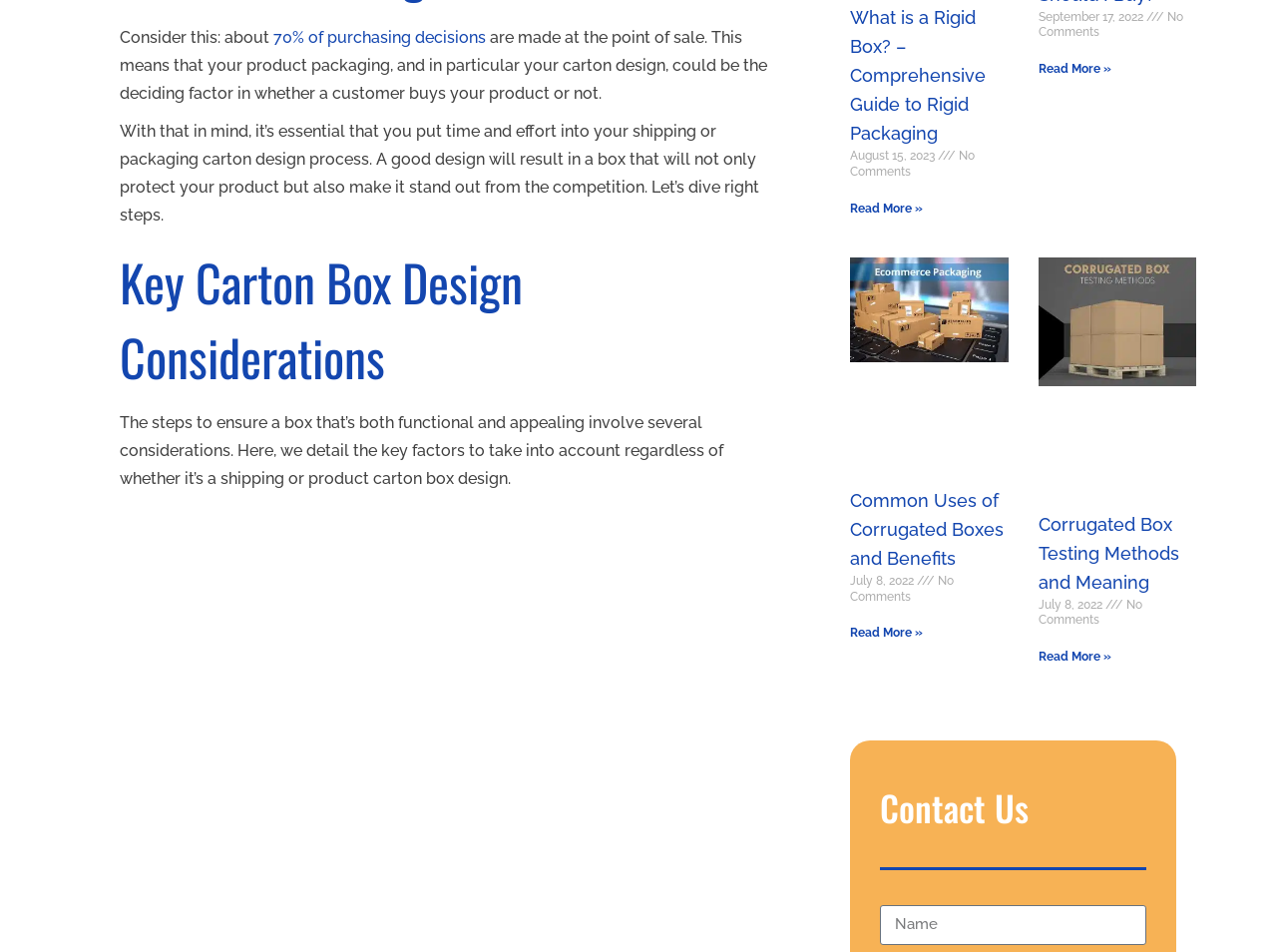What is the purpose of the textbox at the bottom of the page?
Please give a detailed and elaborate answer to the question based on the image.

The answer can be inferred from the location and label of the textbox element at the bottom of the page. The text 'Contact Us' suggests that the purpose of the textbox is to allow users to contact the website or company.